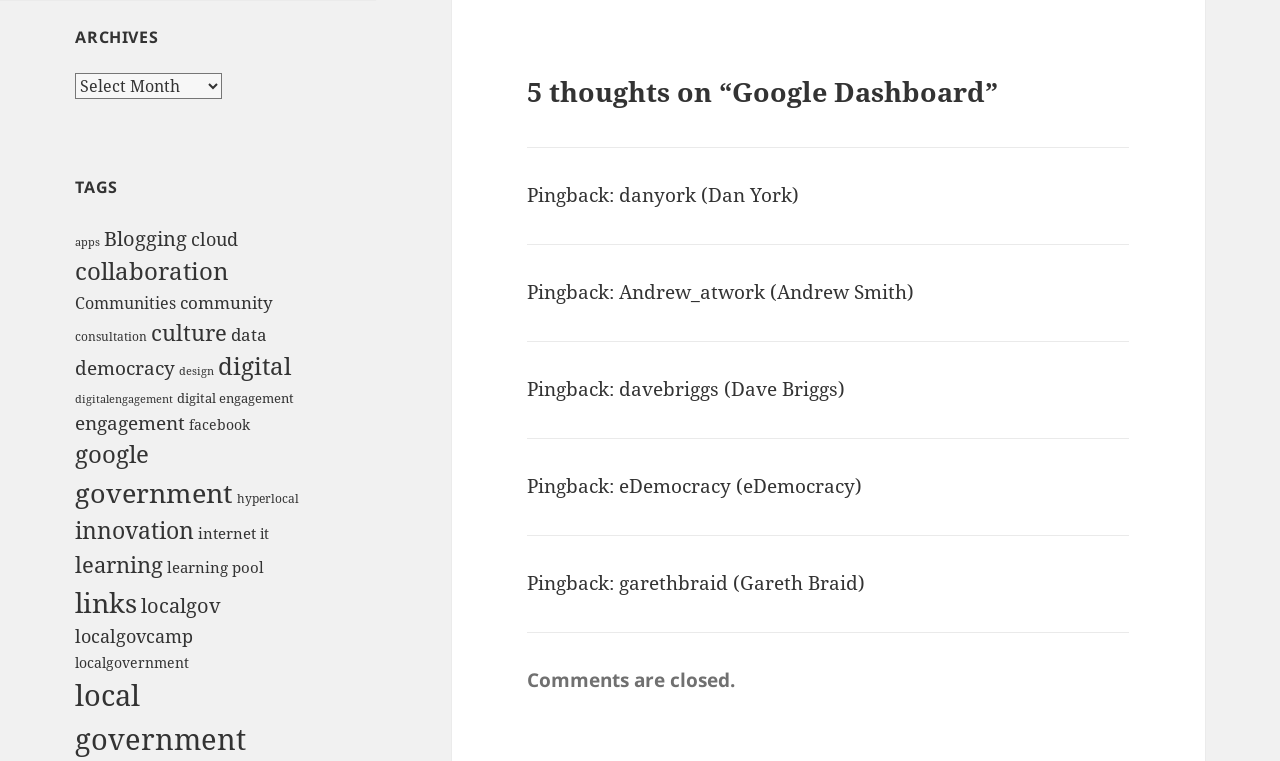Indicate the bounding box coordinates of the element that needs to be clicked to satisfy the following instruction: "Select archives". The coordinates should be four float numbers between 0 and 1, i.e., [left, top, right, bottom].

[0.059, 0.096, 0.174, 0.13]